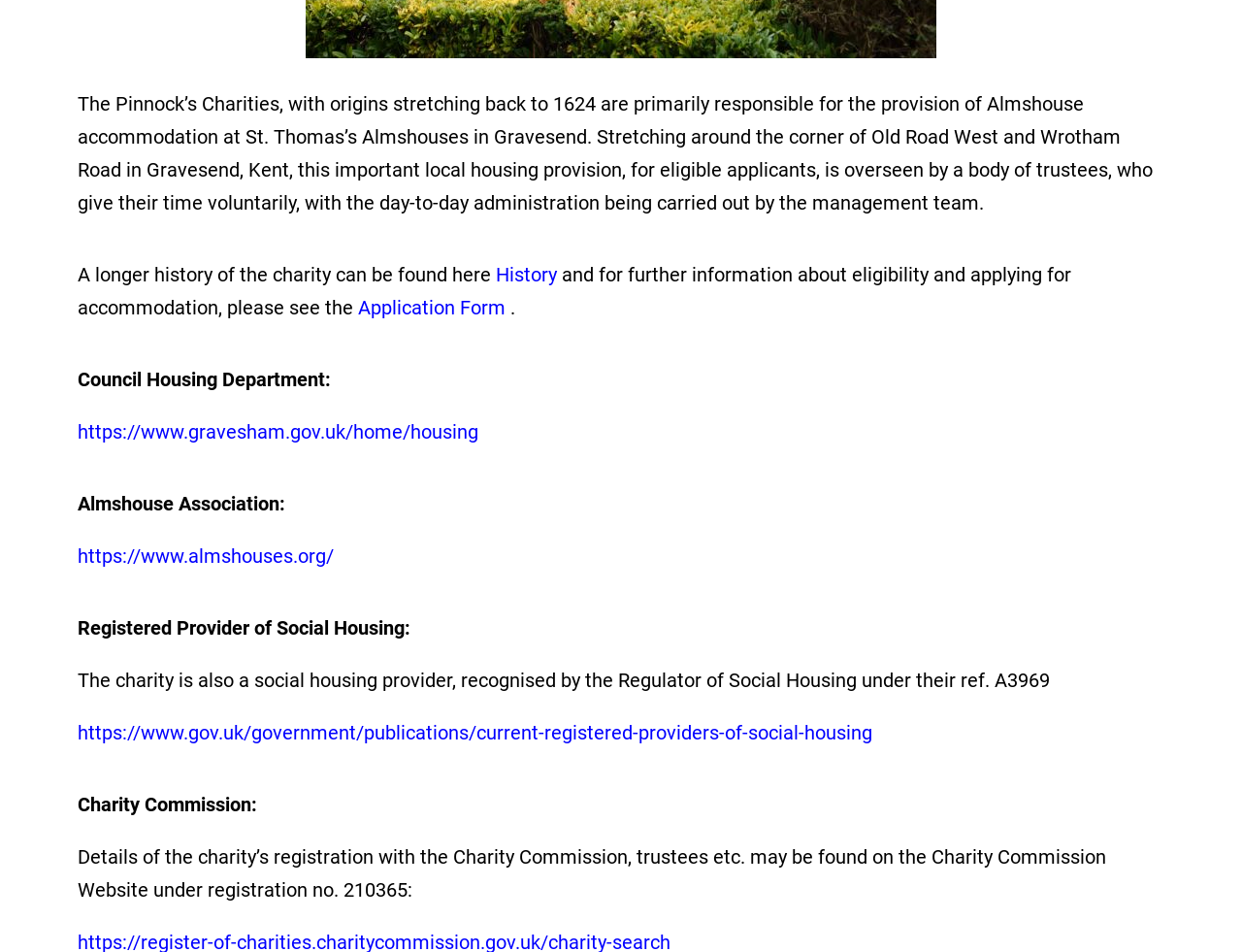Using the provided element description: "https://www.gov.uk/government/publications/current-registered-providers-of-social-housing", determine the bounding box coordinates of the corresponding UI element in the screenshot.

[0.062, 0.758, 0.702, 0.782]